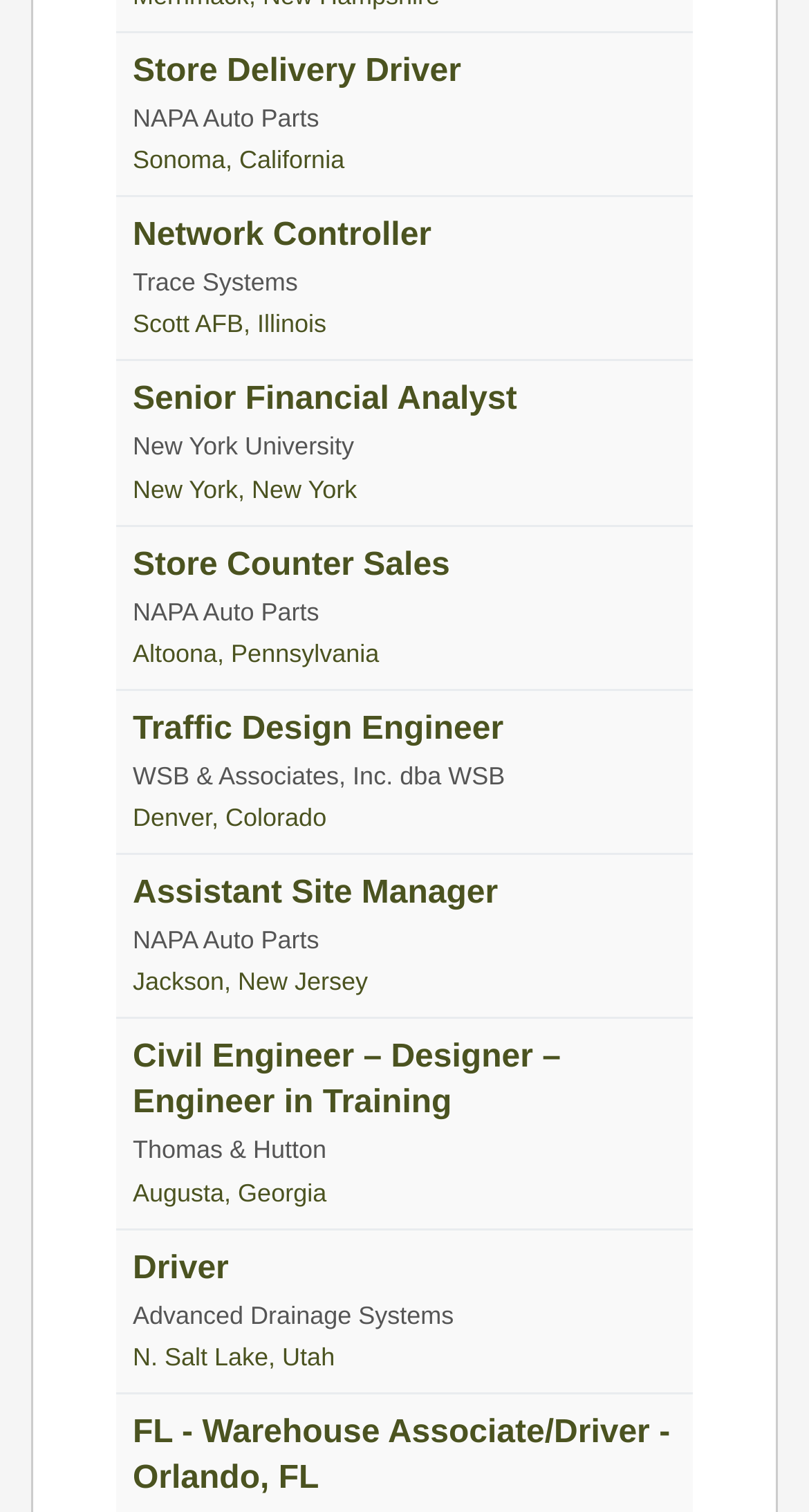Find the bounding box coordinates for the area that should be clicked to accomplish the instruction: "View job details for Store Delivery Driver".

[0.164, 0.035, 0.57, 0.059]